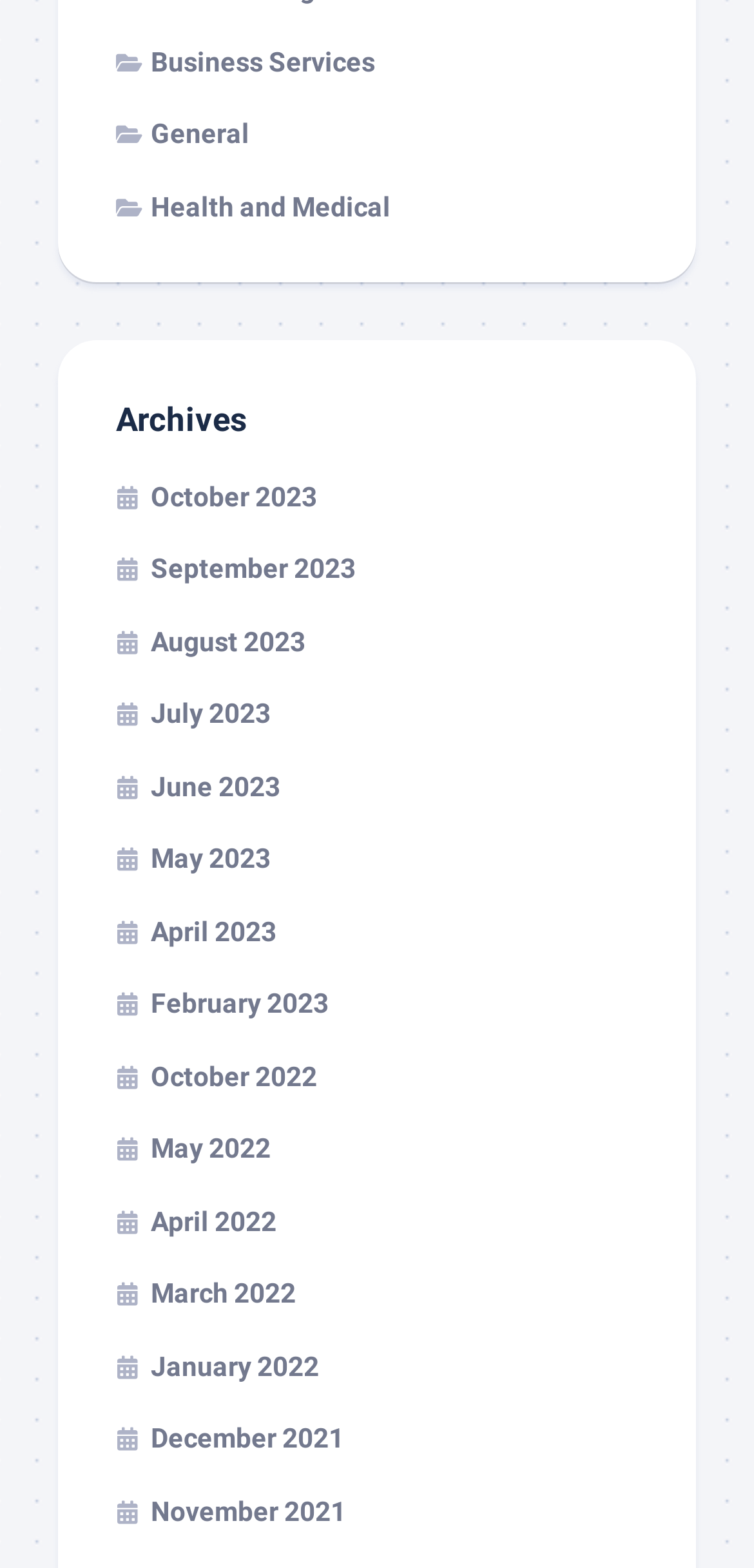Find the bounding box coordinates of the element you need to click on to perform this action: 'Check February 2023'. The coordinates should be represented by four float values between 0 and 1, in the format [left, top, right, bottom].

[0.154, 0.63, 0.436, 0.65]